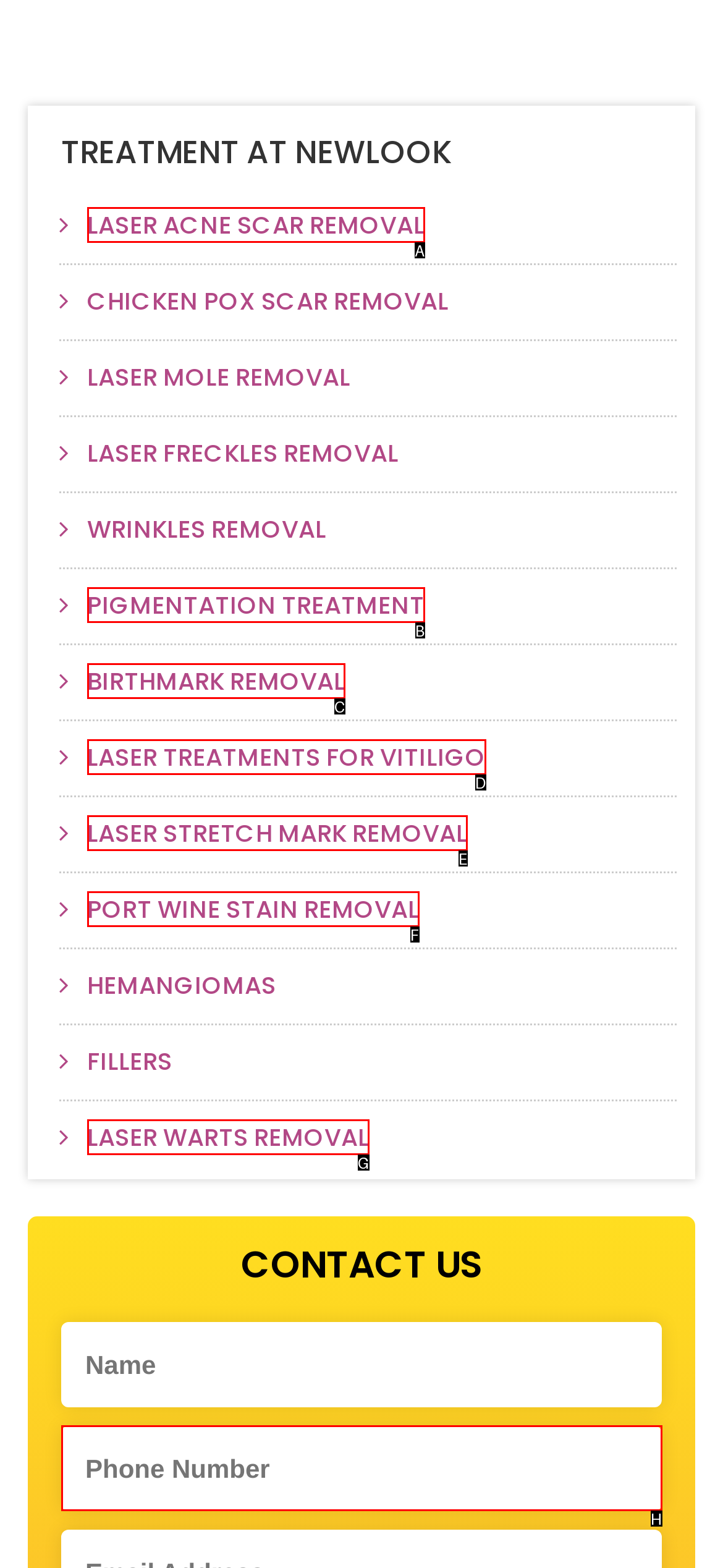Point out the option that best suits the description: name="tel-985" placeholder="Phone Number"
Indicate your answer with the letter of the selected choice.

H